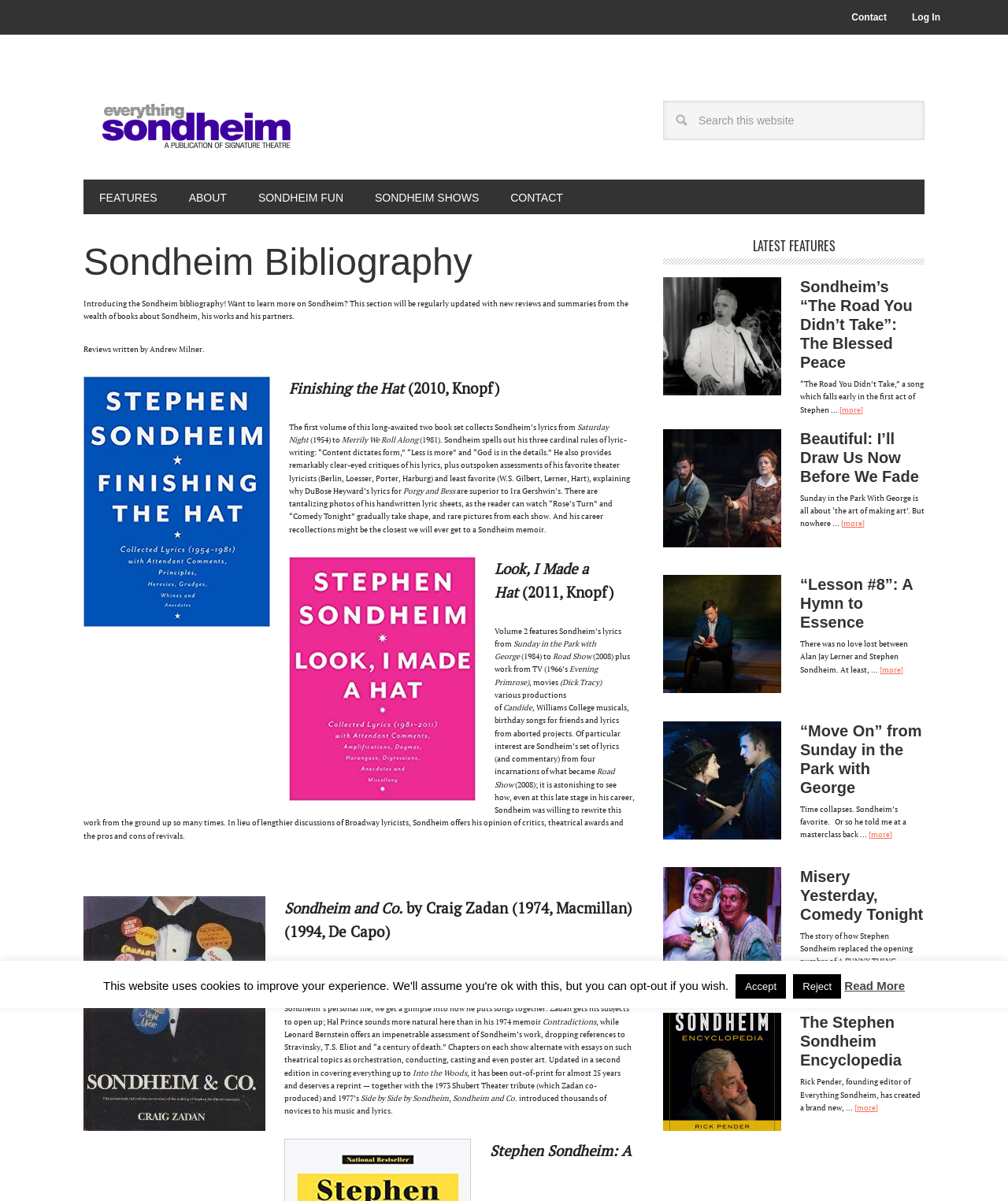Determine the bounding box coordinates of the UI element described by: "HOME".

None